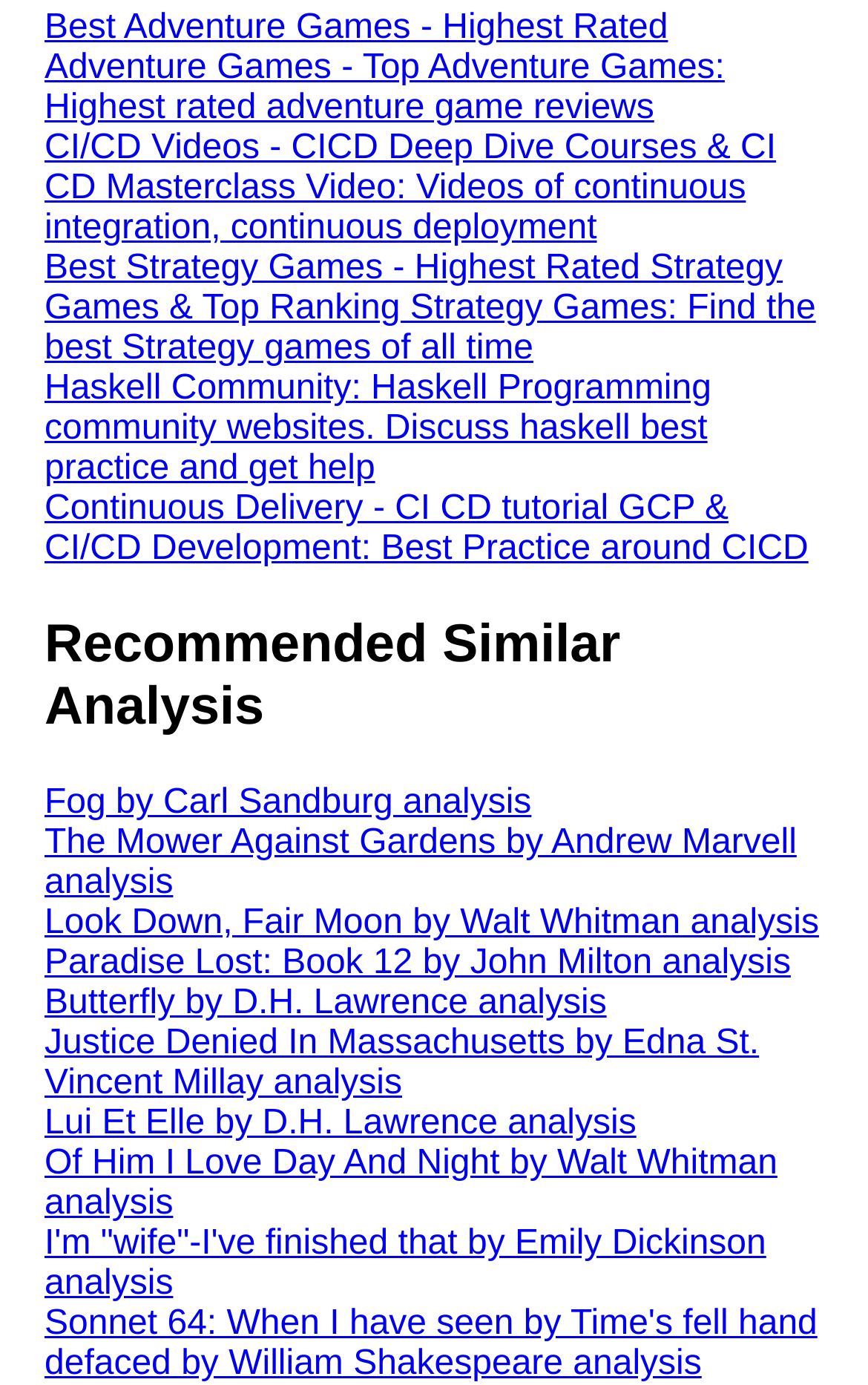What is the topic of the links under 'Recommended Similar Analysis'?
Provide a one-word or short-phrase answer based on the image.

Poetry analysis